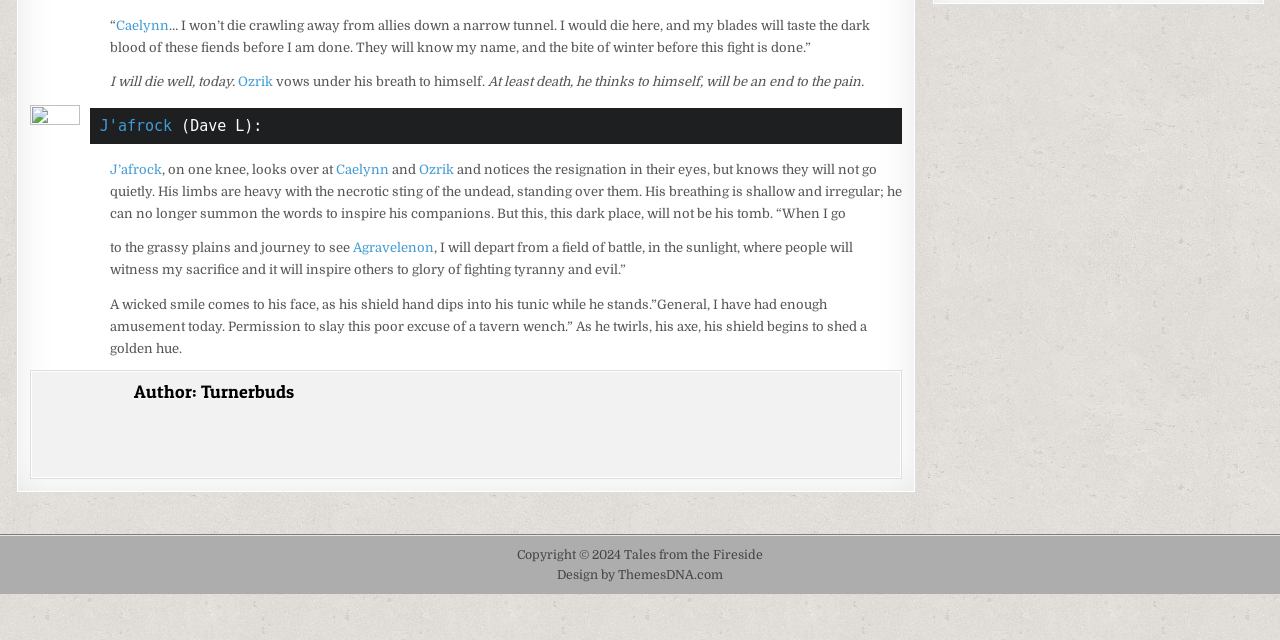Identify the bounding box of the HTML element described here: "Business171". Provide the coordinates as four float numbers between 0 and 1: [left, top, right, bottom].

None